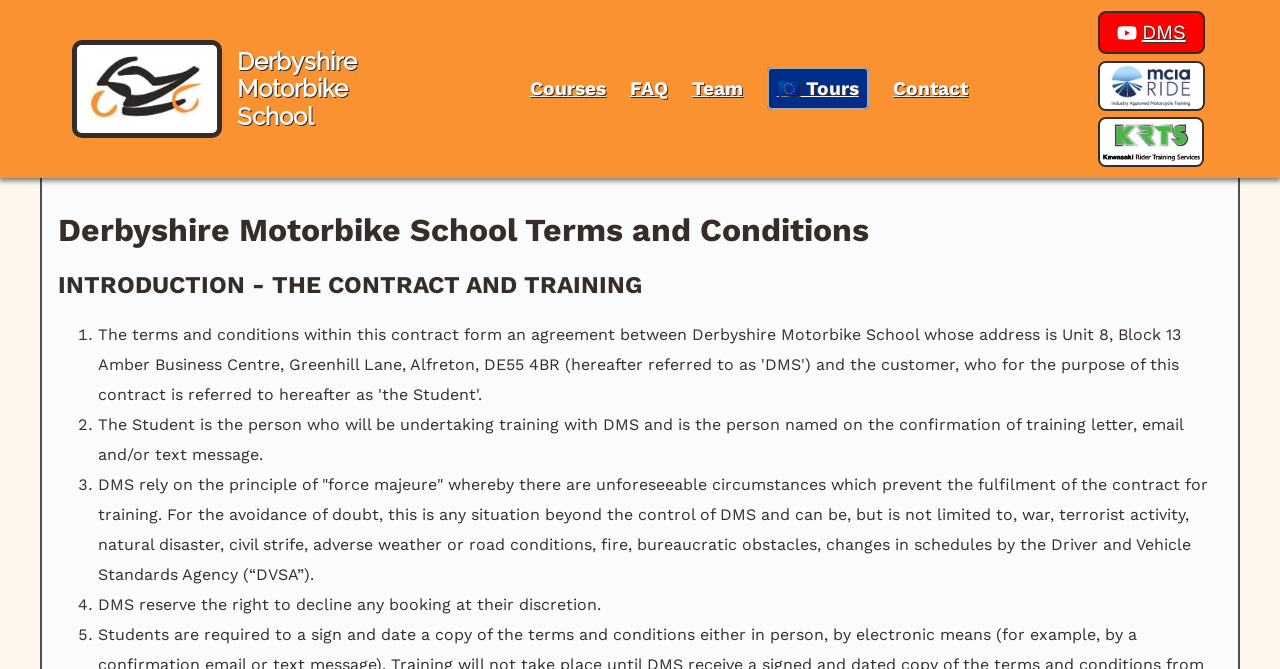Locate and generate the text content of the webpage's heading.

Derbyshire Motorbike School